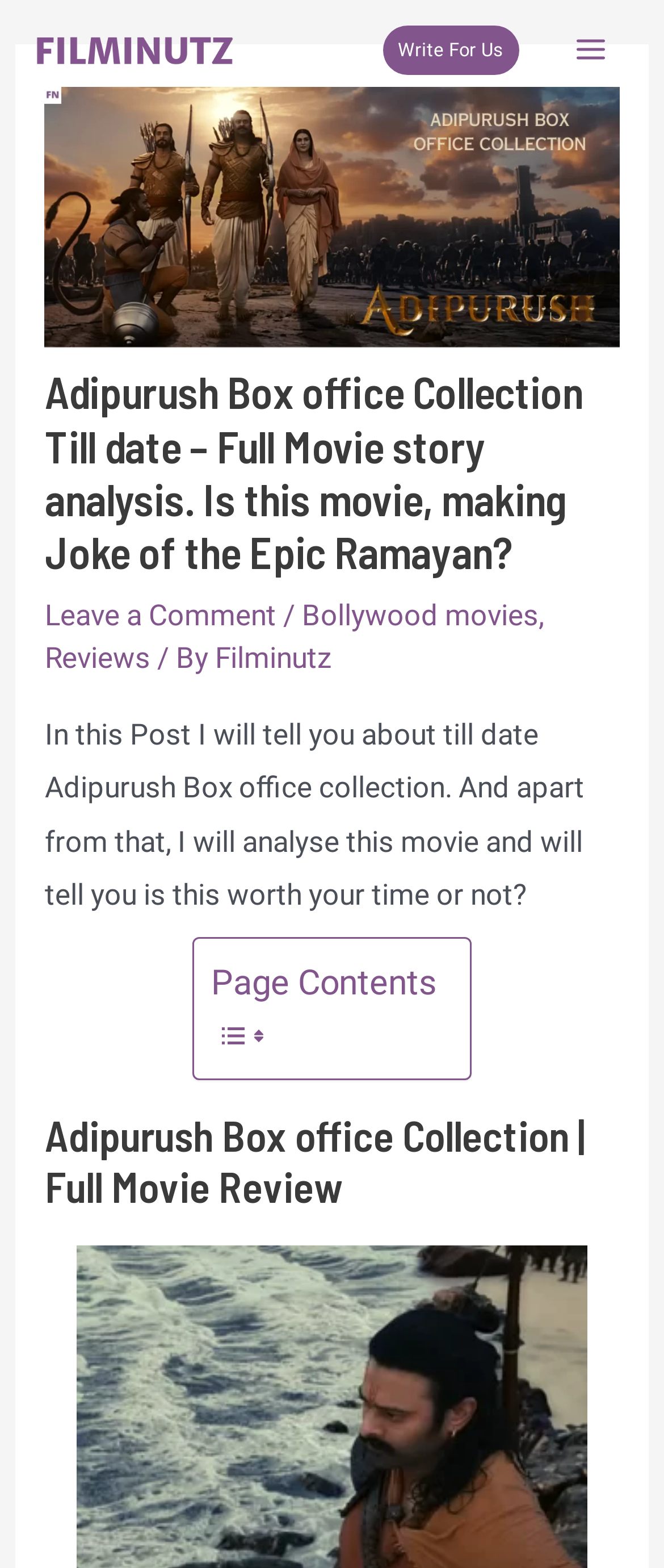From the element description alt="Filminutz logo", predict the bounding box coordinates of the UI element. The coordinates must be specified in the format (top-left x, top-left y, bottom-right x, bottom-right y) and should be within the 0 to 1 range.

[0.051, 0.02, 0.364, 0.041]